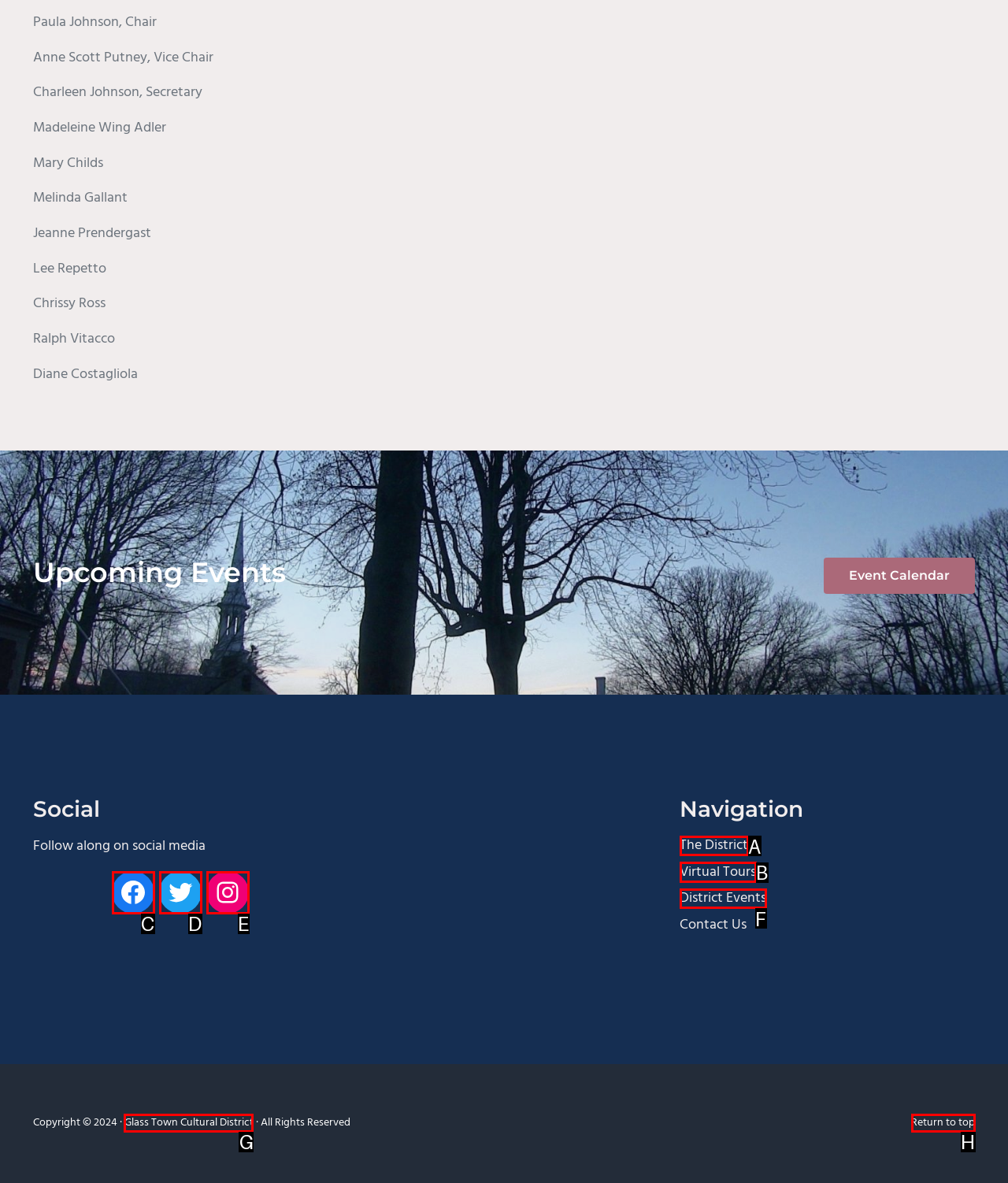Based on the element described as: Facebook
Find and respond with the letter of the correct UI element.

C